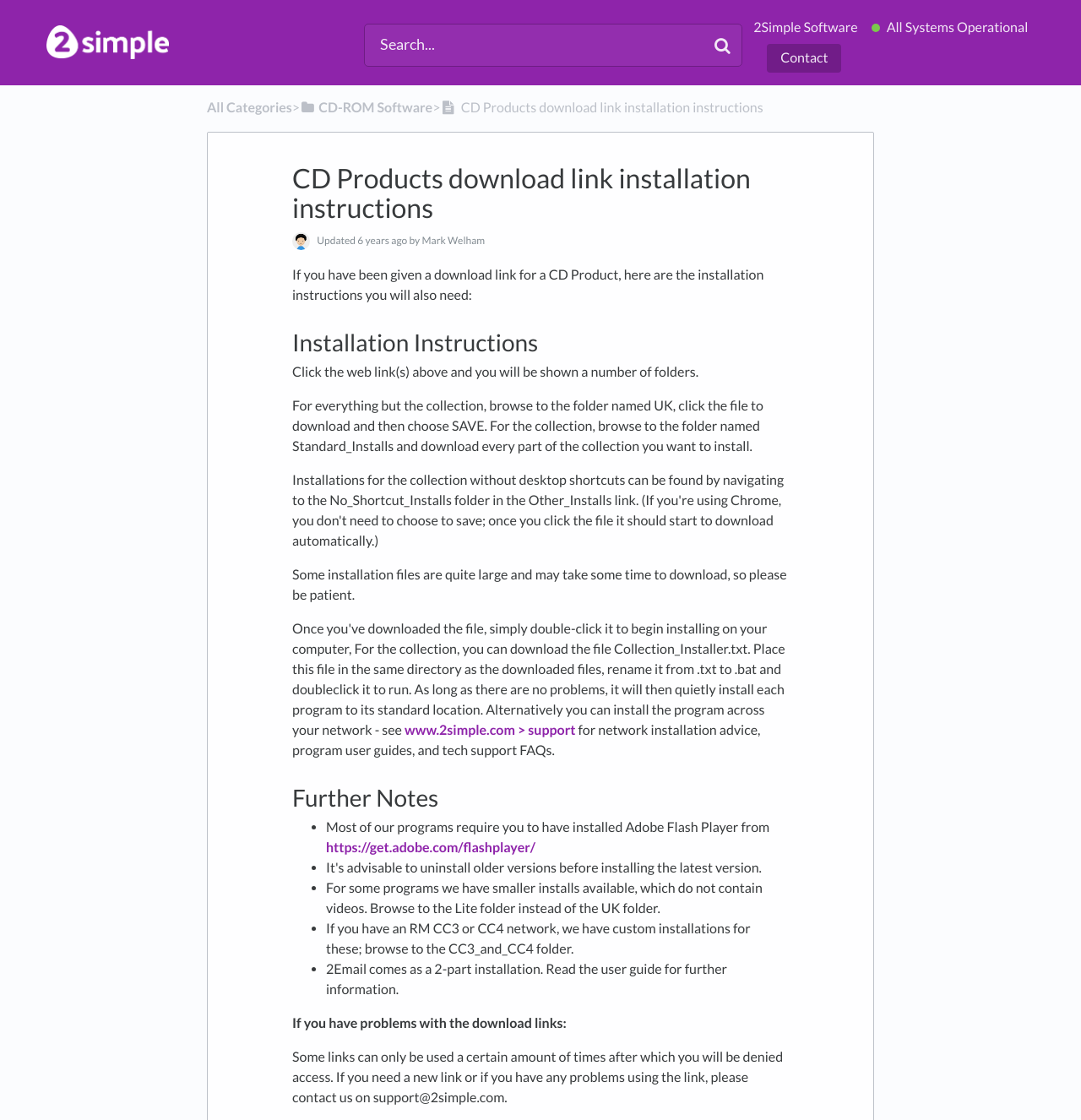Could you specify the bounding box coordinates for the clickable section to complete the following instruction: "Click the 'Contact' link"?

[0.71, 0.039, 0.779, 0.065]